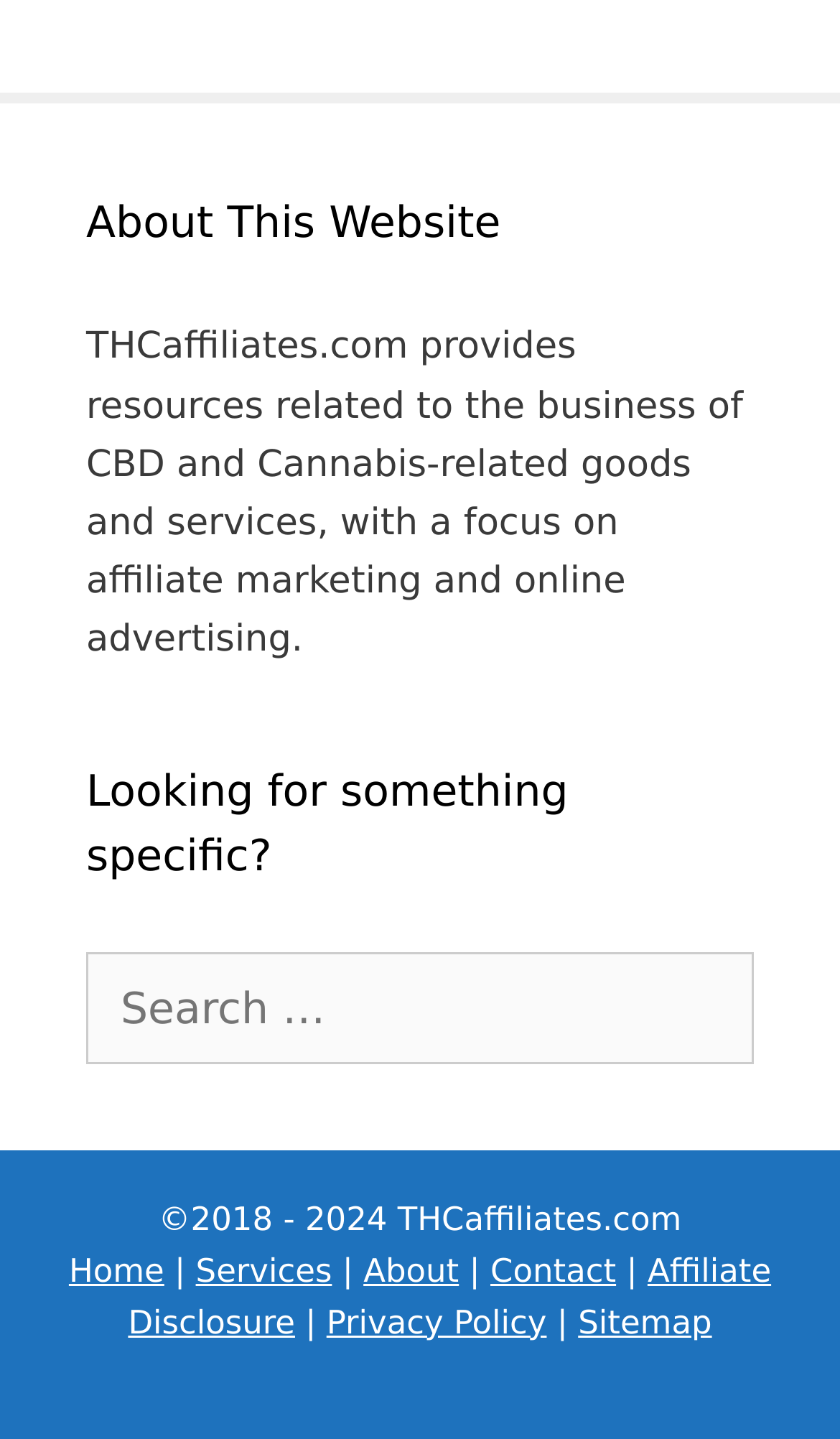Could you determine the bounding box coordinates of the clickable element to complete the instruction: "read about this website"? Provide the coordinates as four float numbers between 0 and 1, i.e., [left, top, right, bottom].

[0.103, 0.132, 0.897, 0.177]